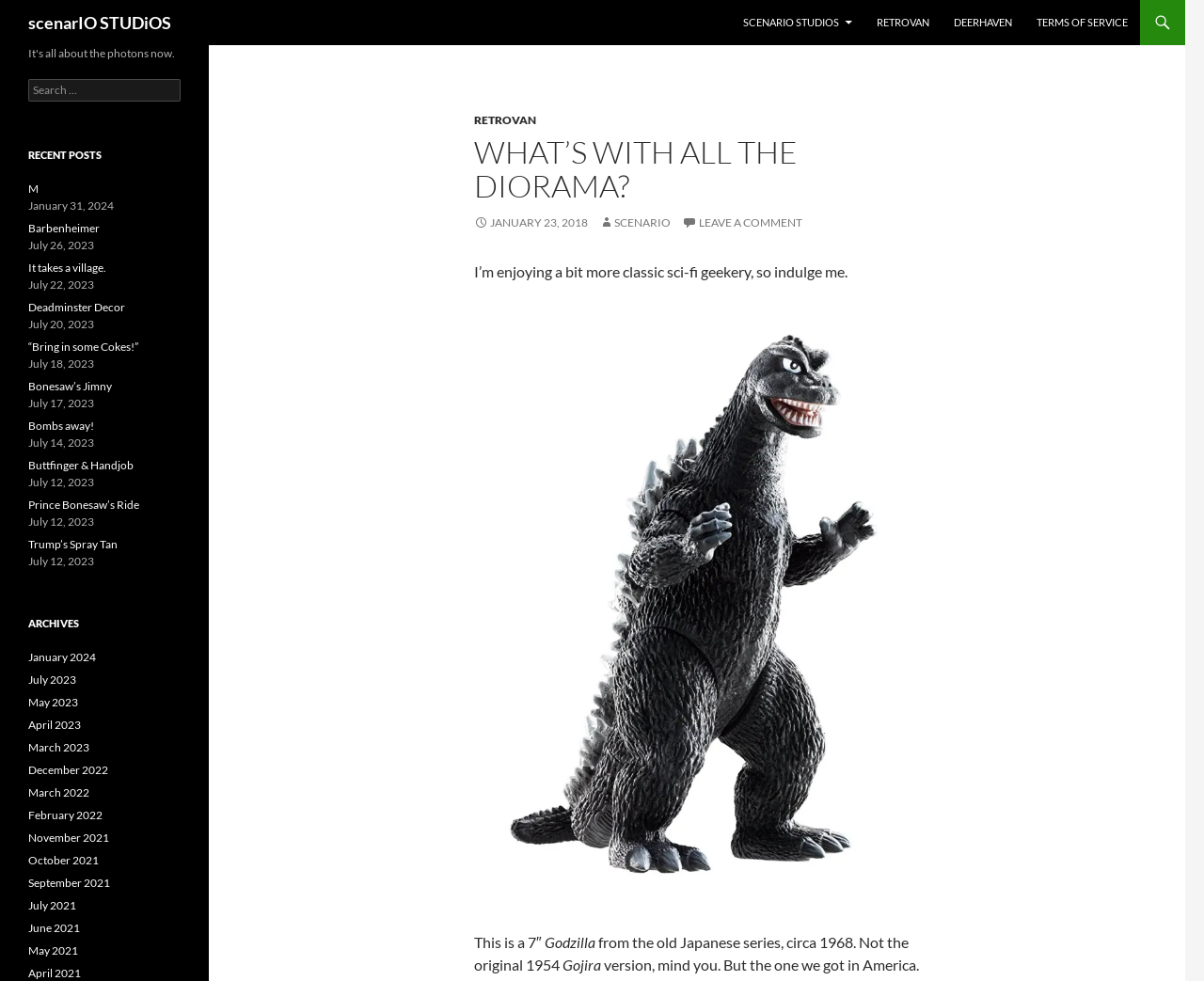Provide a brief response in the form of a single word or phrase:
What is the name of the studio?

scenarIO STUDiOS